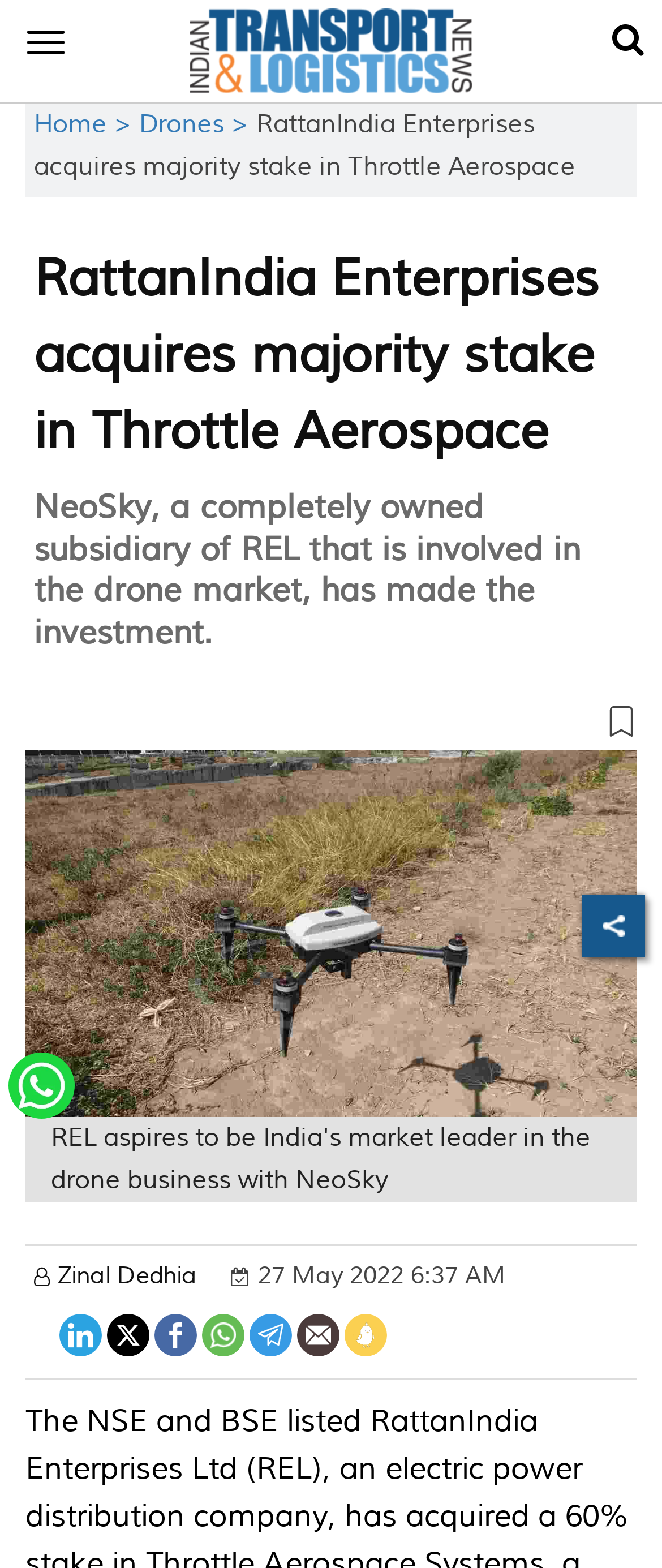Respond to the question below with a single word or phrase:
When was the article published?

27 May 2022 6:37 AM